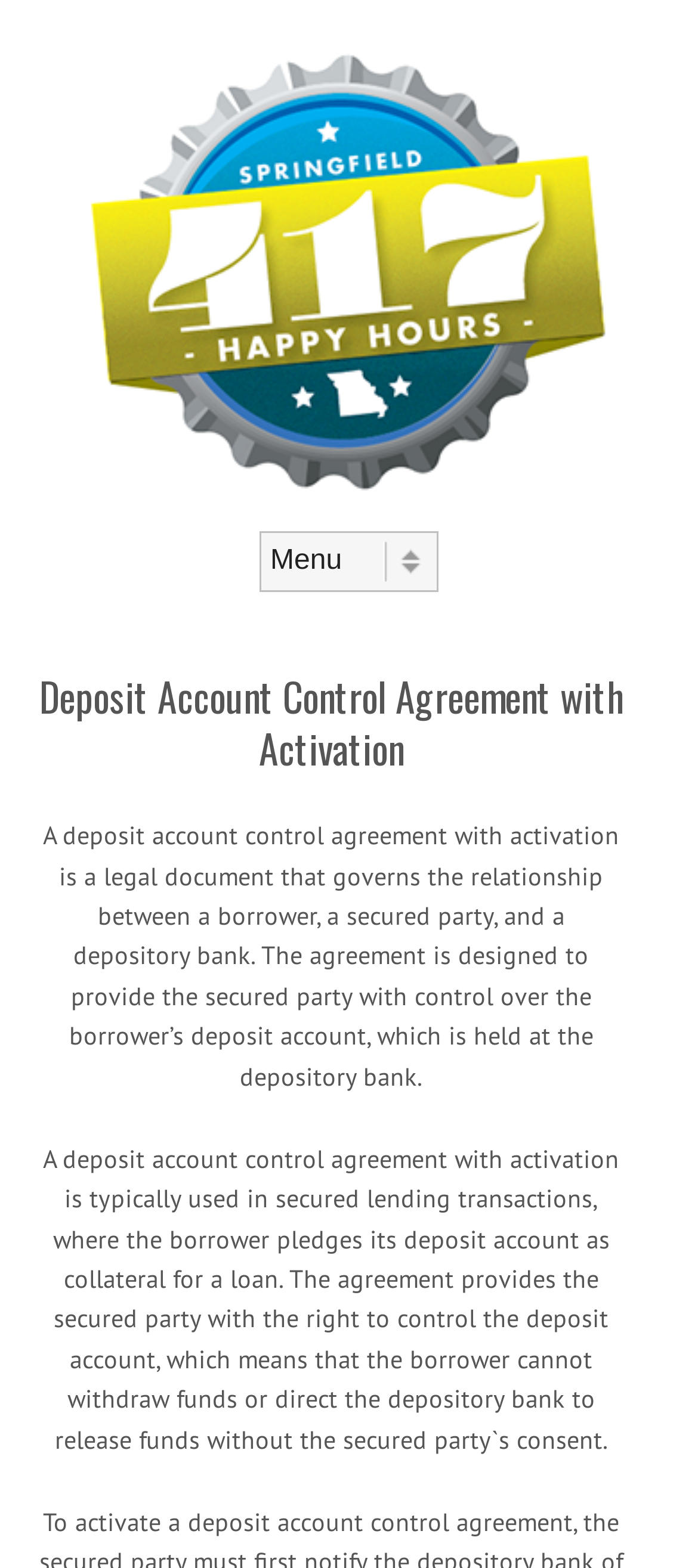Respond with a single word or phrase to the following question:
How many parties are involved in a deposit account control agreement?

Three